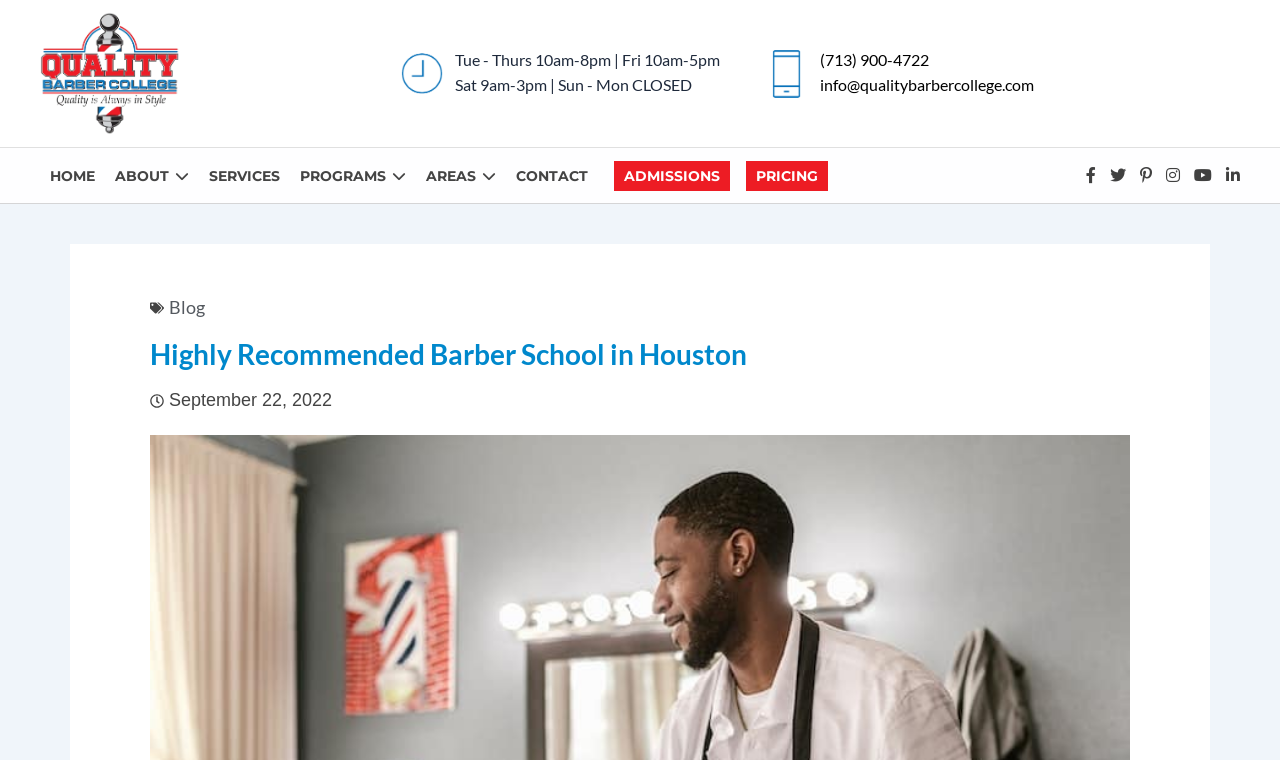Determine the bounding box coordinates of the clickable element to achieve the following action: 'Call the barber school'. Provide the coordinates as four float values between 0 and 1, formatted as [left, top, right, bottom].

[0.64, 0.065, 0.725, 0.09]